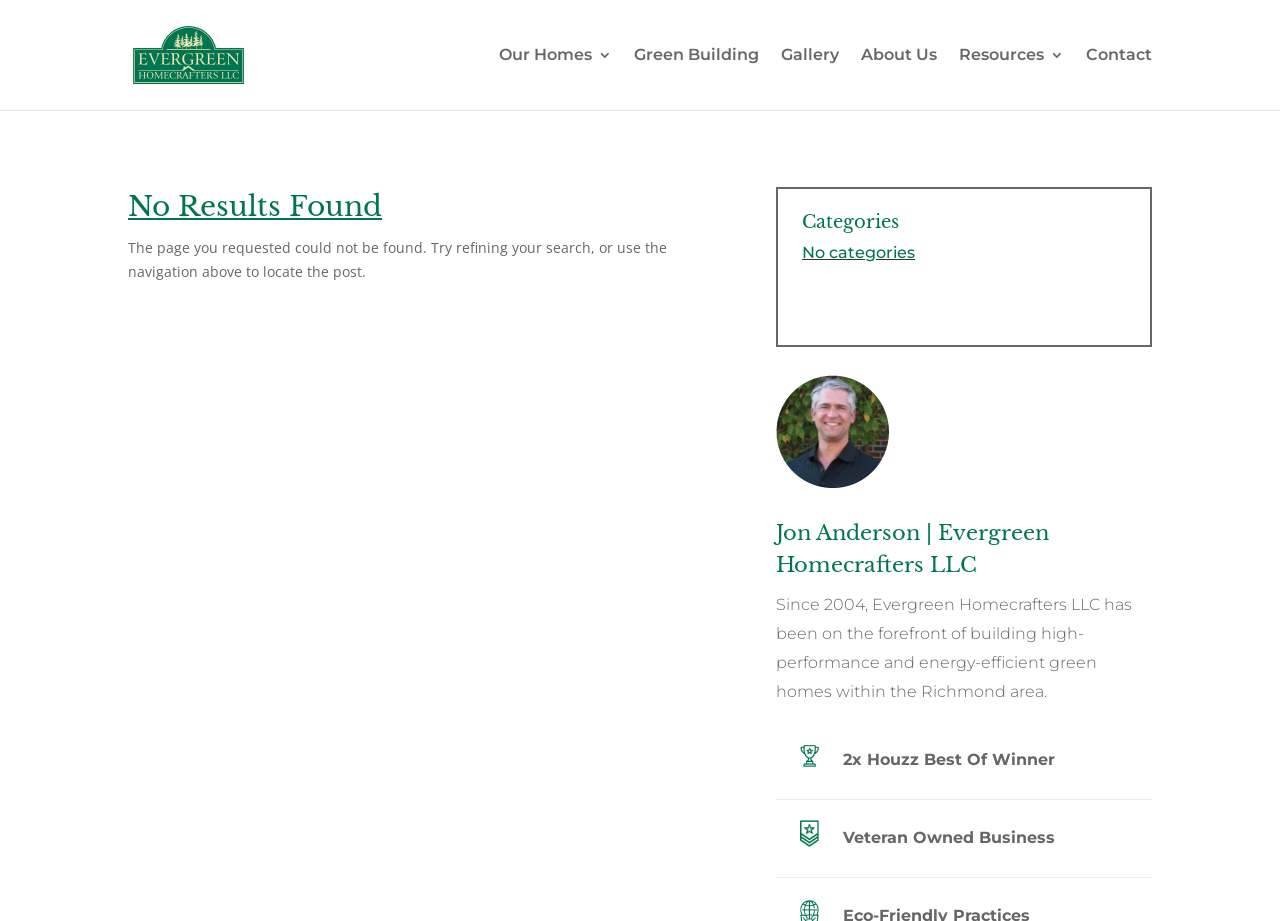Answer the following inquiry with a single word or phrase:
What is the author of the article?

Jon Anderson